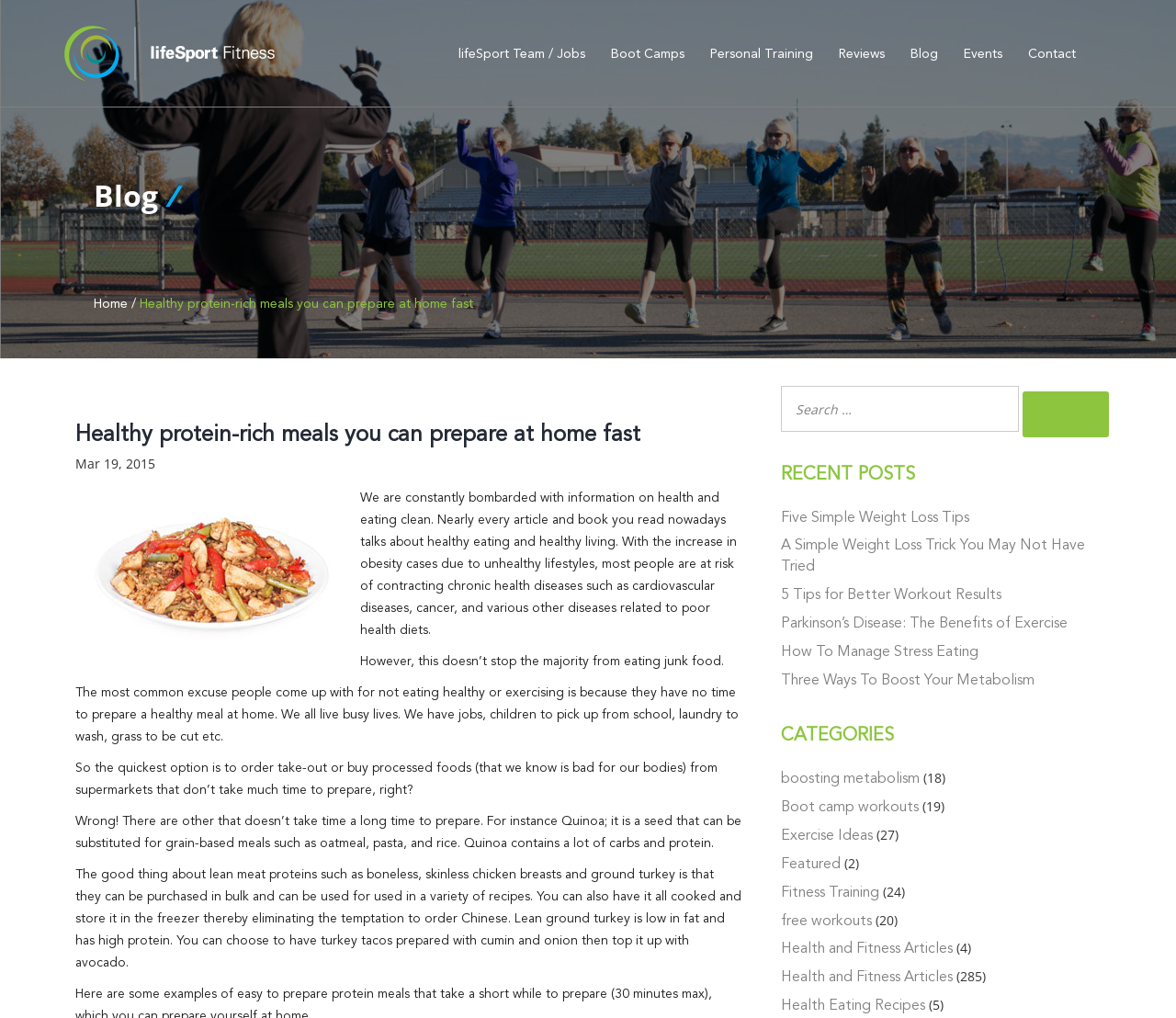From the webpage screenshot, predict the bounding box of the UI element that matches this description: "alt="logo" title="LifeSport Fitness"".

[0.055, 0.025, 0.336, 0.079]